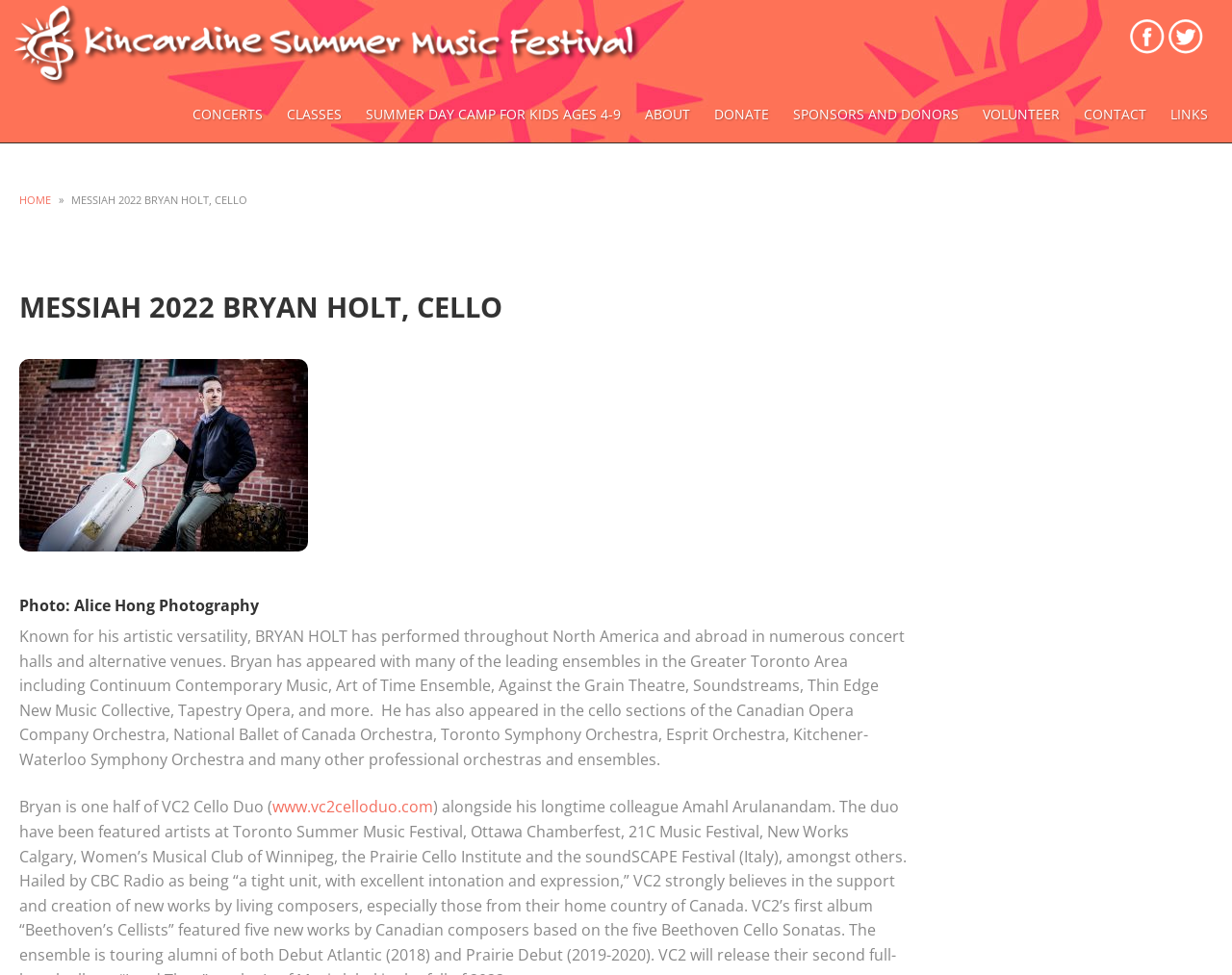Locate the bounding box coordinates of the clickable area needed to fulfill the instruction: "View the CONCERTS page".

[0.148, 0.089, 0.221, 0.146]